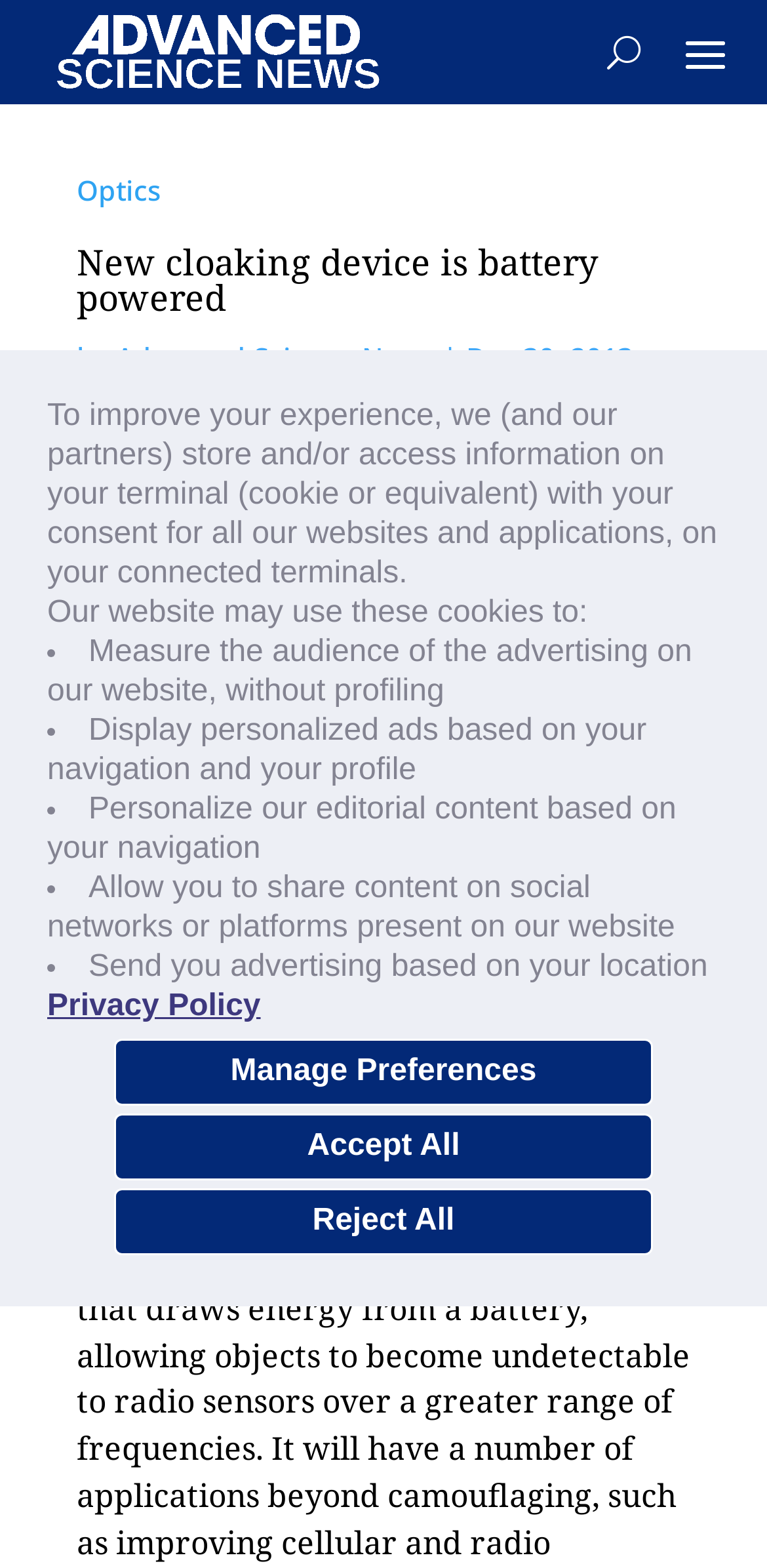Using the given description, provide the bounding box coordinates formatted as (top-left x, top-left y, bottom-right x, bottom-right y), with all values being floating point numbers between 0 and 1. Description: Advanced Science News

[0.151, 0.216, 0.567, 0.239]